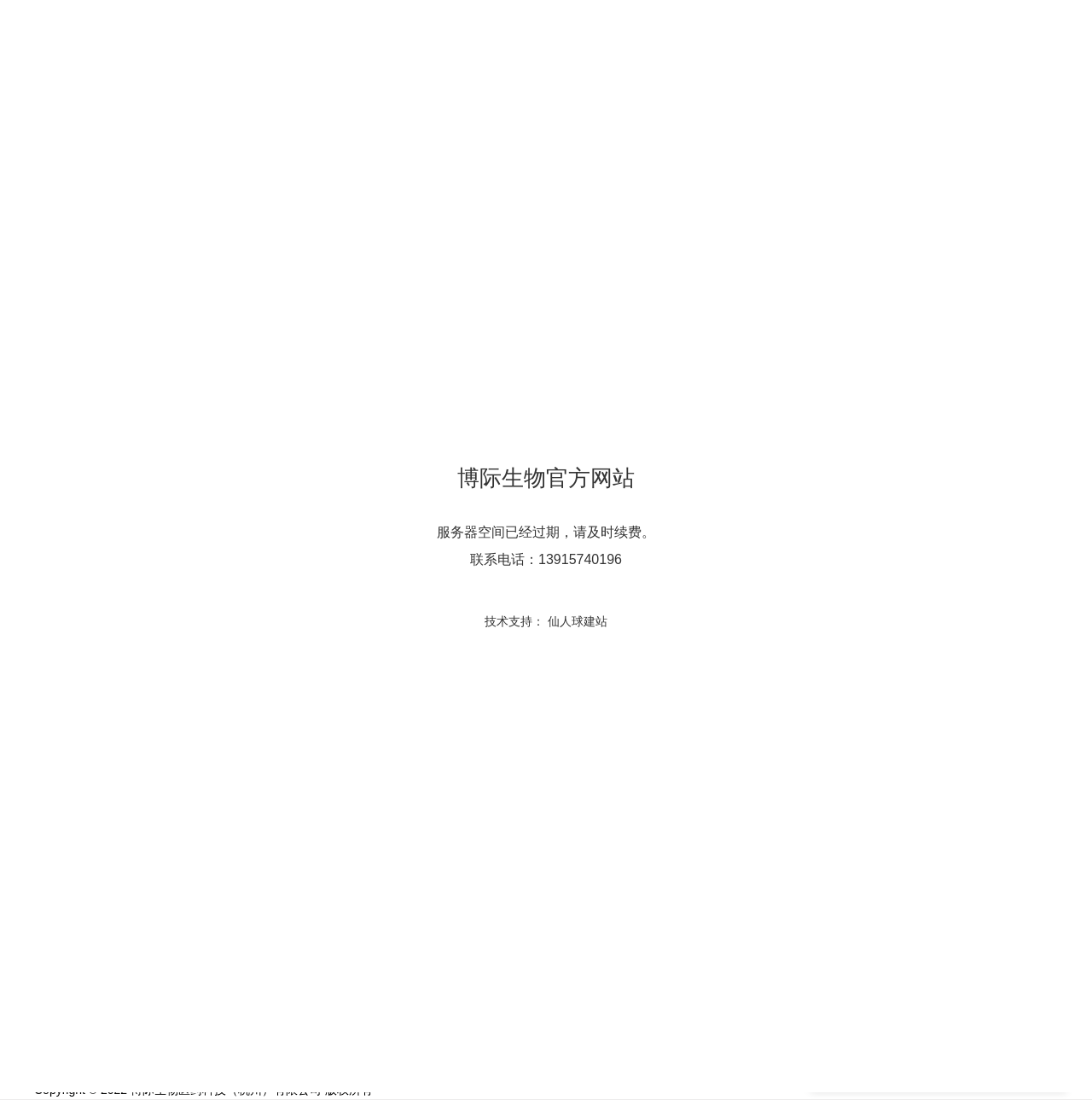Identify the bounding box for the UI element described as: "Business Media Contact". The coordinates should be four float numbers between 0 and 1, i.e., [left, top, right, bottom].

[0.594, 0.933, 0.788, 0.954]